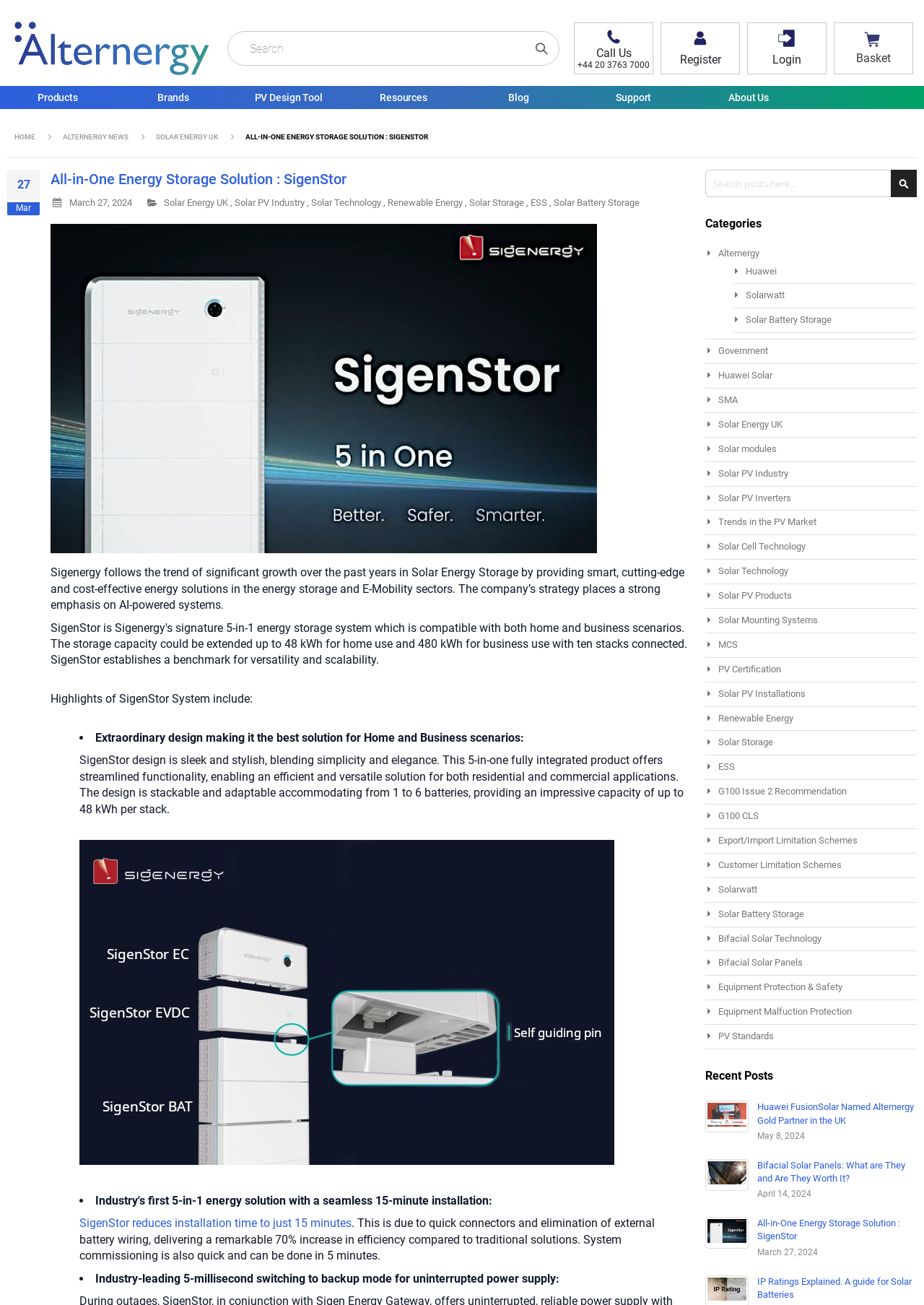Identify the bounding box for the UI element described as: "Export/Import Limitation Schemes". Ensure the coordinates are four float numbers between 0 and 1, formatted as [left, top, right, bottom].

[0.777, 0.64, 0.928, 0.648]